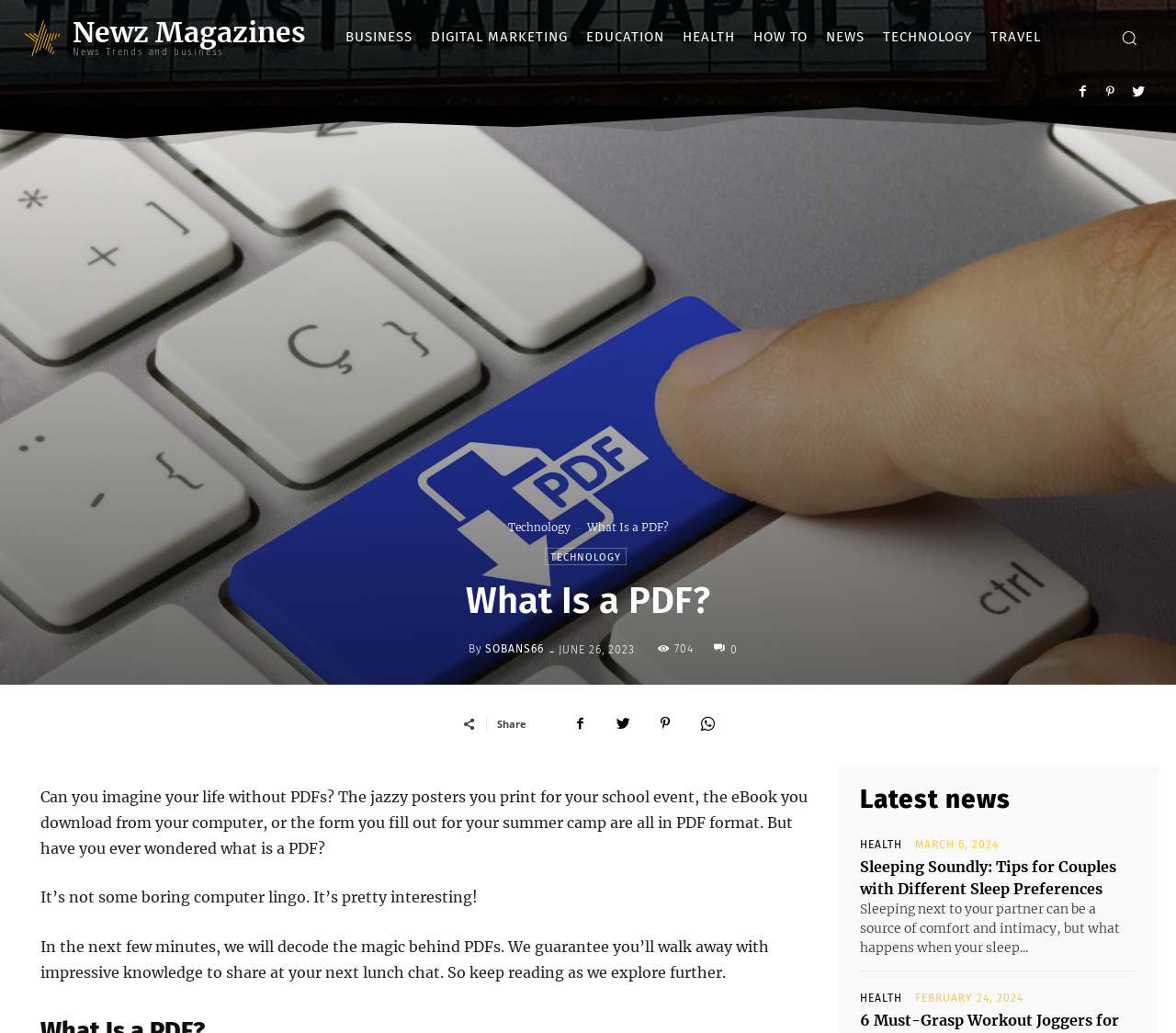Locate the bounding box coordinates of the clickable region necessary to complete the following instruction: "Search for something". Provide the coordinates in the format of four float numbers between 0 and 1, i.e., [left, top, right, bottom].

[0.939, 0.012, 0.981, 0.06]